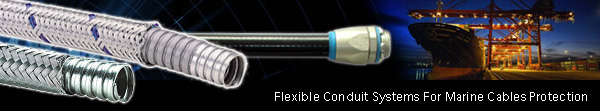Respond to the question with just a single word or phrase: 
What is the purpose of the conduit system?

Cable protection